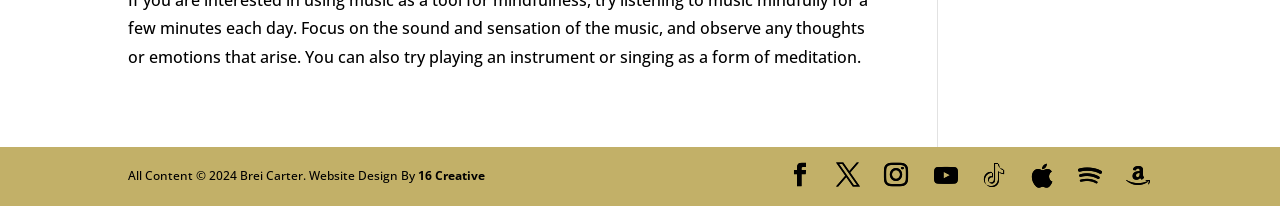Can you pinpoint the bounding box coordinates for the clickable element required for this instruction: "click YouTube"? The coordinates should be four float numbers between 0 and 1, i.e., [left, top, right, bottom].

[0.723, 0.796, 0.755, 0.912]